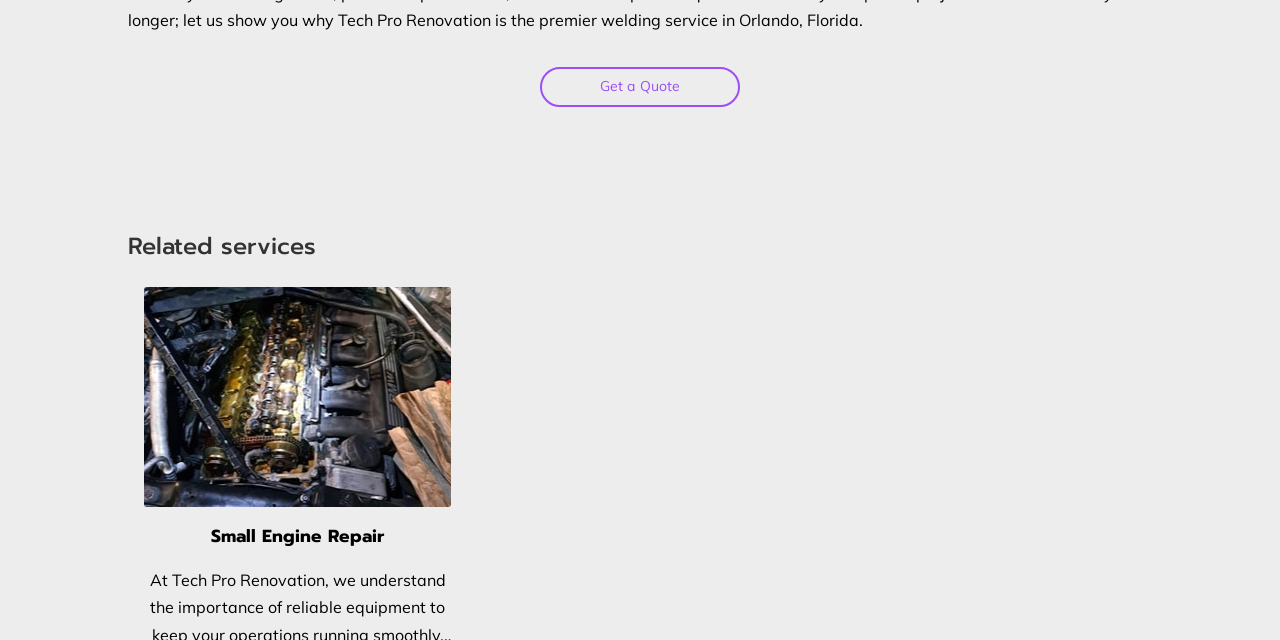Bounding box coordinates are specified in the format (top-left x, top-left y, bottom-right x, bottom-right y). All values are floating point numbers bounded between 0 and 1. Please provide the bounding box coordinate of the region this sentence describes: Small Engine Repair

[0.165, 0.817, 0.3, 0.858]